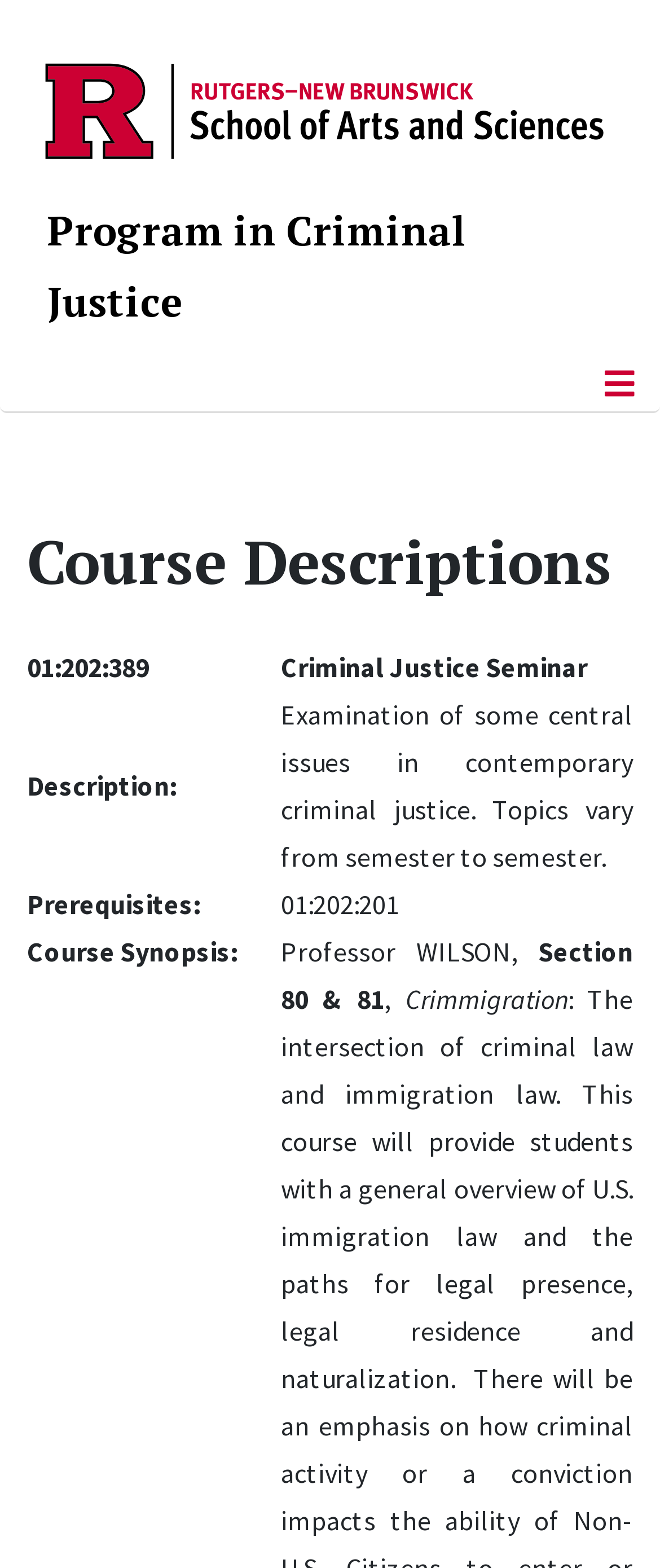What is the function of the 'Back to Top' link?
Observe the image and answer the question with a one-word or short phrase response.

To go back to the top of the page